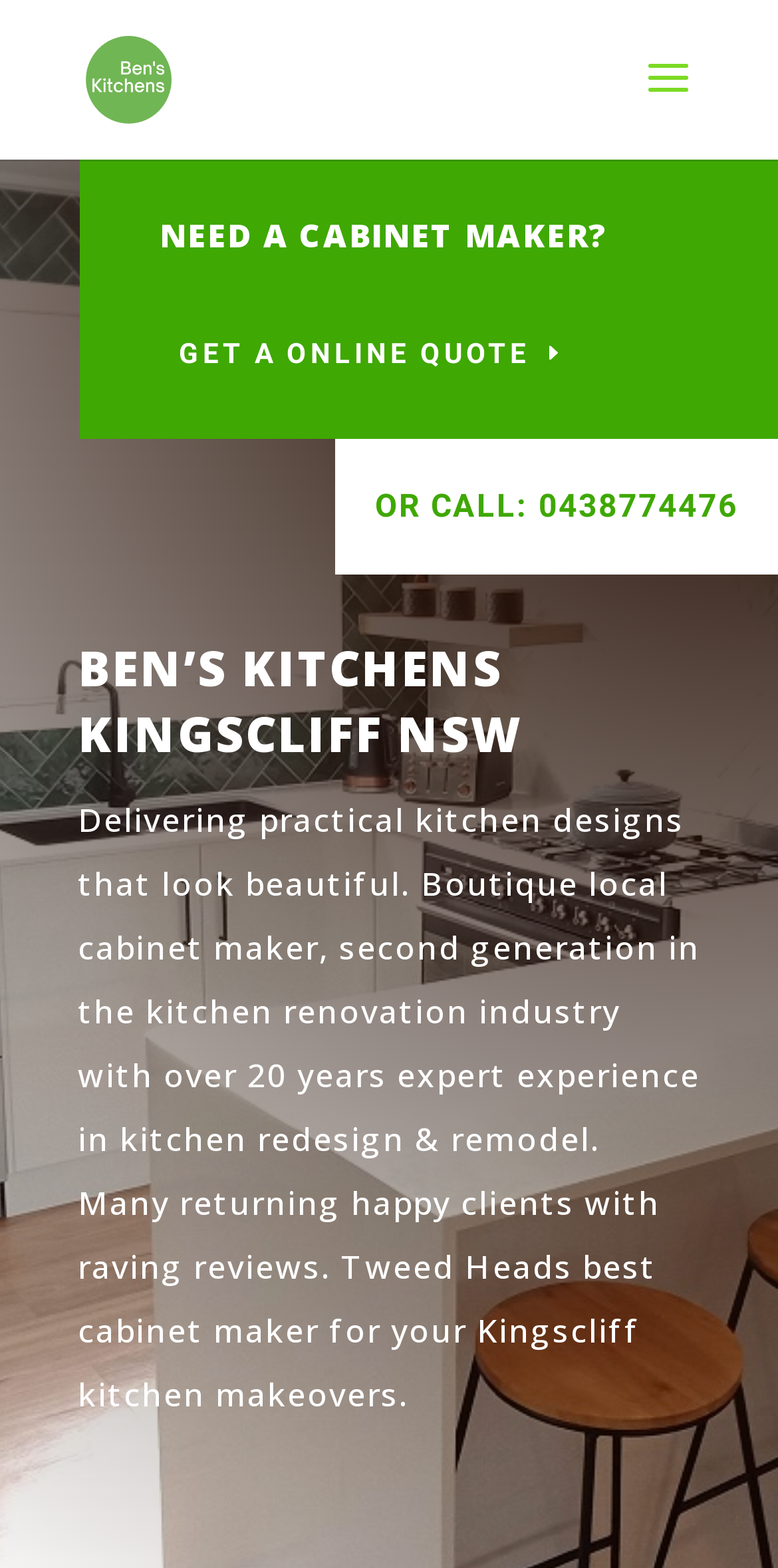Identify the title of the webpage and provide its text content.

BEN’S KITCHENS KINGSCLIFF NSW